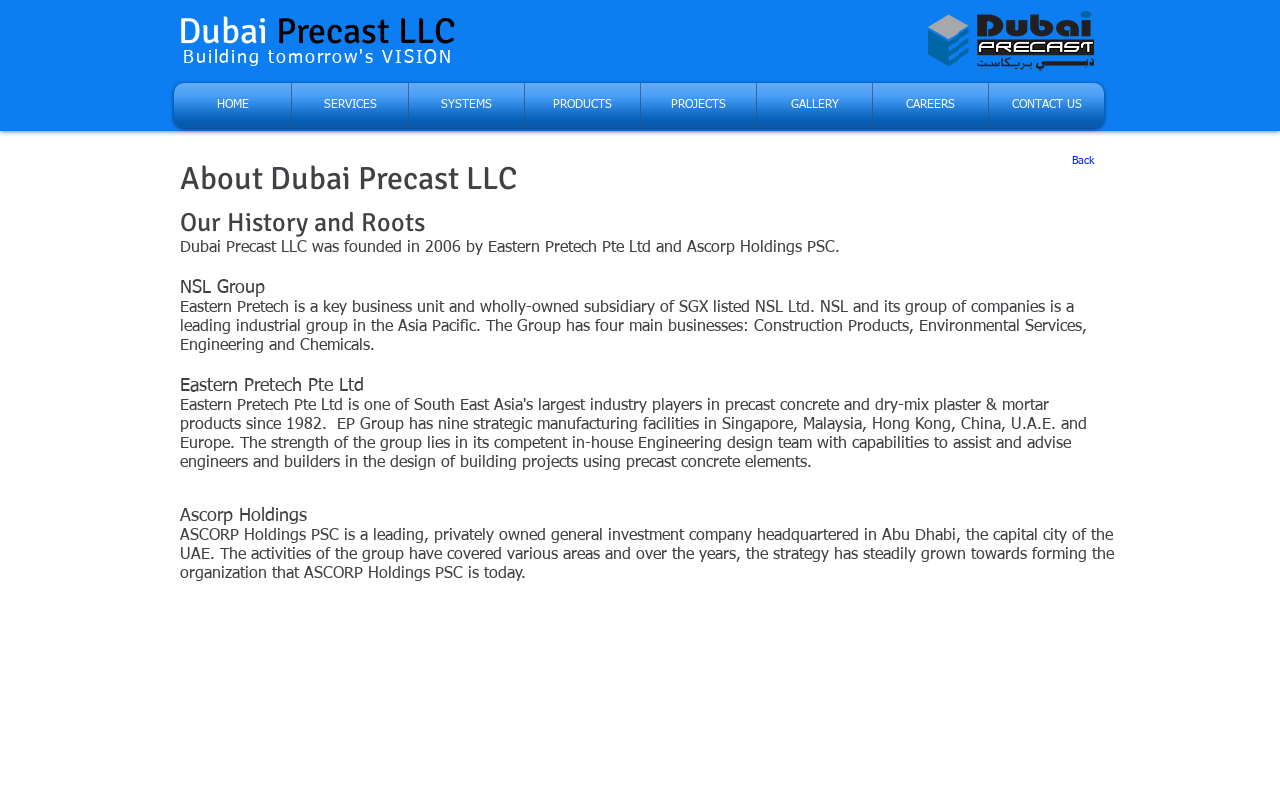Provide a short answer to the following question with just one word or phrase: What is the name of the parent company of Eastern Pretech?

NSL Ltd